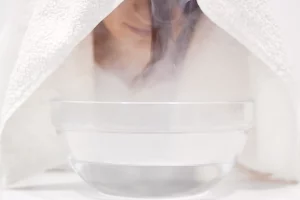Look at the image and give a detailed response to the following question: What is the purpose of facial steaming?

The purpose of facial steaming is to open up pores and enhance the effectiveness of subsequent skincare treatments, such as using exfoliants like Paula’s Choice 2% BHA Liquid Exfoliant, by softening the skin and loosening dirt and sebum.